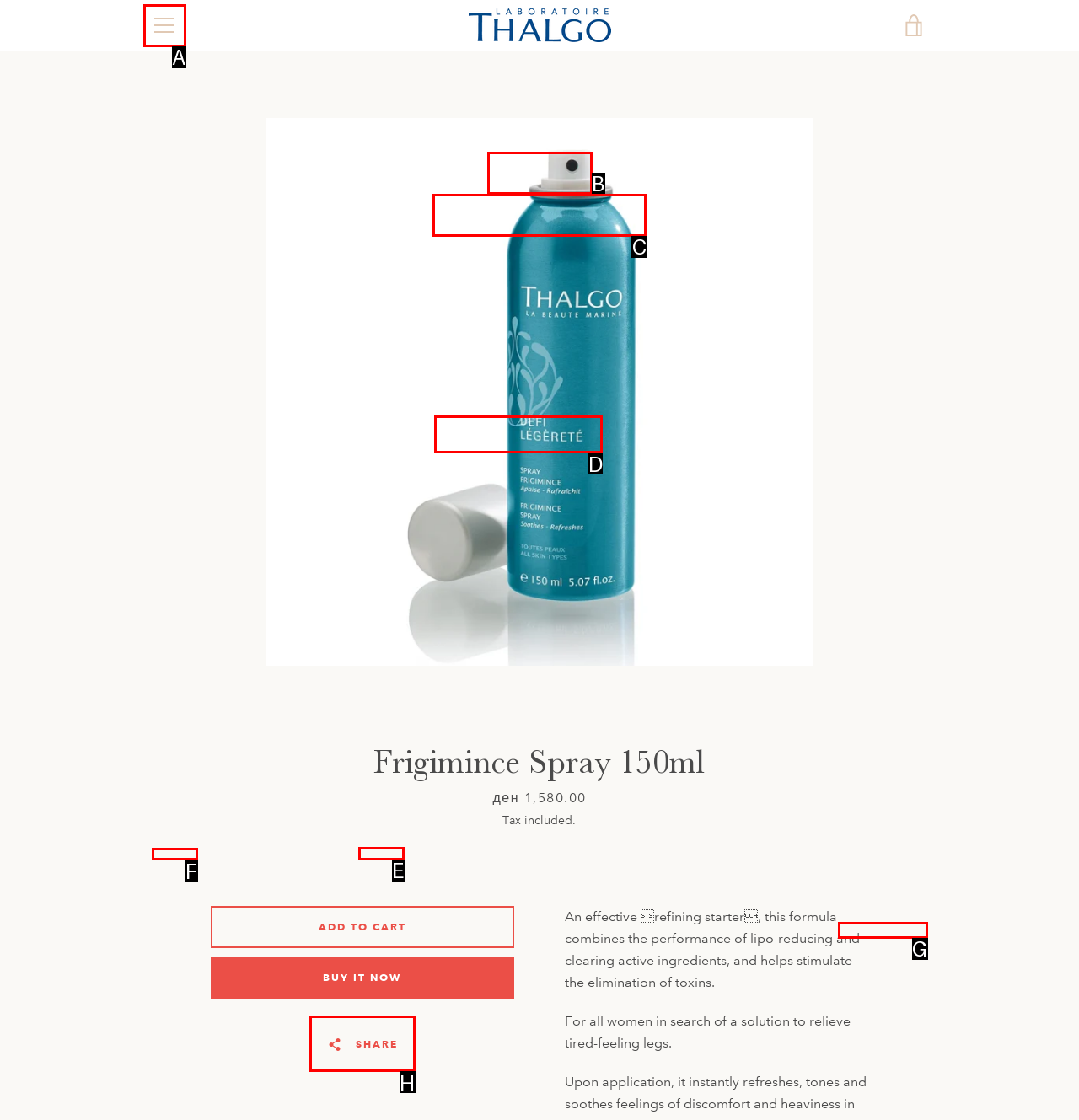Select the letter of the element you need to click to complete this task: Search for products
Answer using the letter from the specified choices.

F